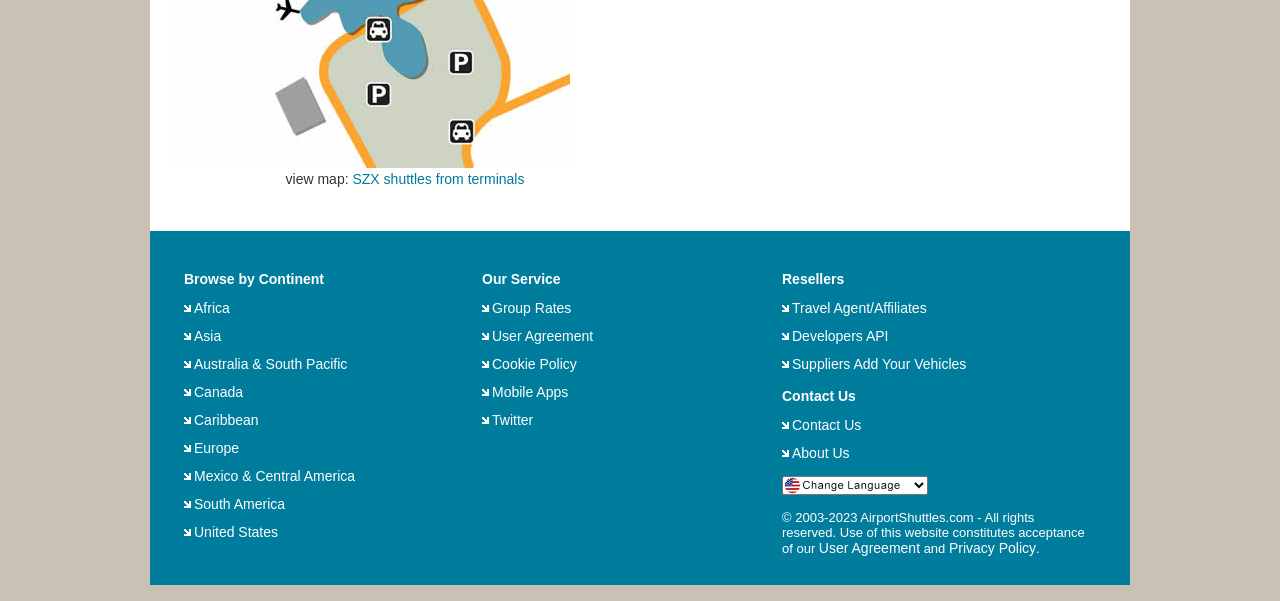Identify the bounding box coordinates of the region that should be clicked to execute the following instruction: "Learn about Faculty Perspectives".

None